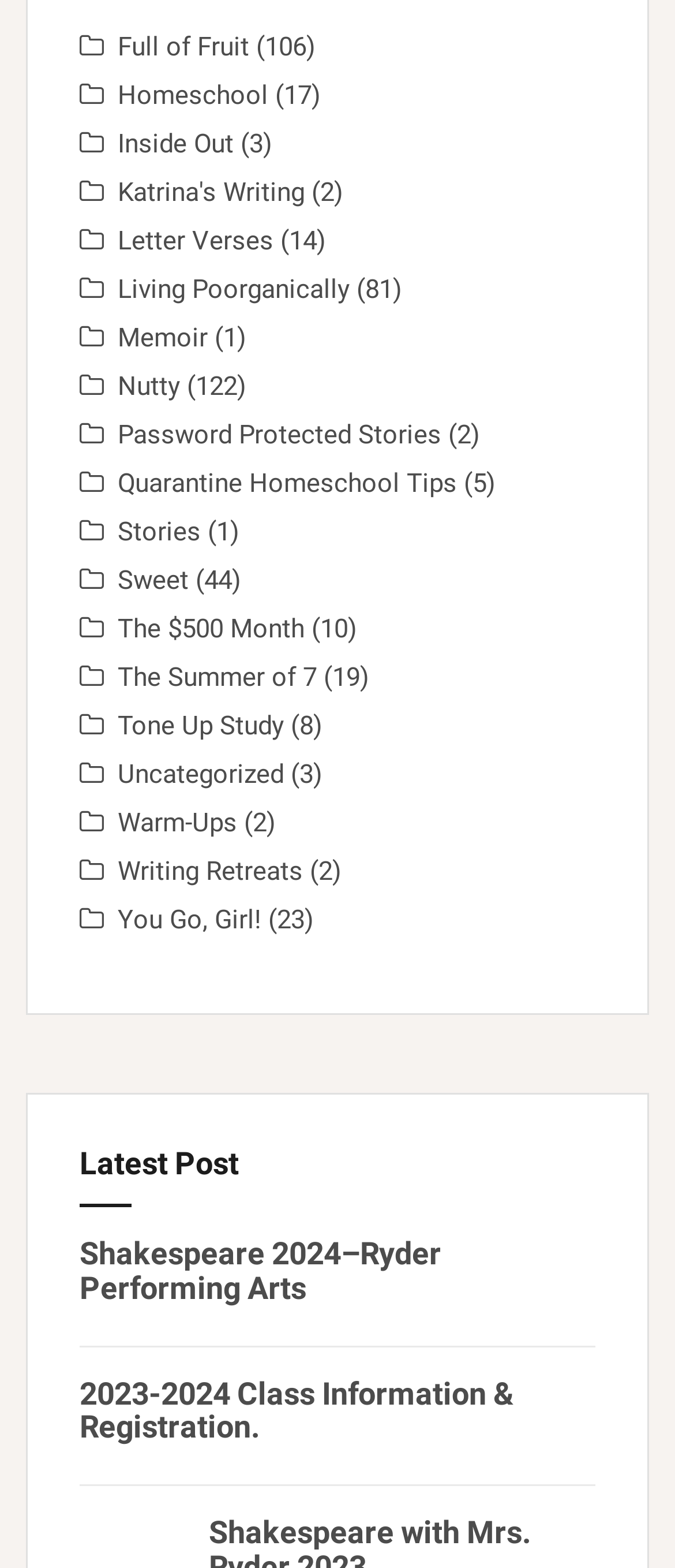Identify the bounding box for the described UI element. Provide the coordinates in (top-left x, top-left y, bottom-right x, bottom-right y) format with values ranging from 0 to 1: Nutty

[0.174, 0.237, 0.267, 0.256]